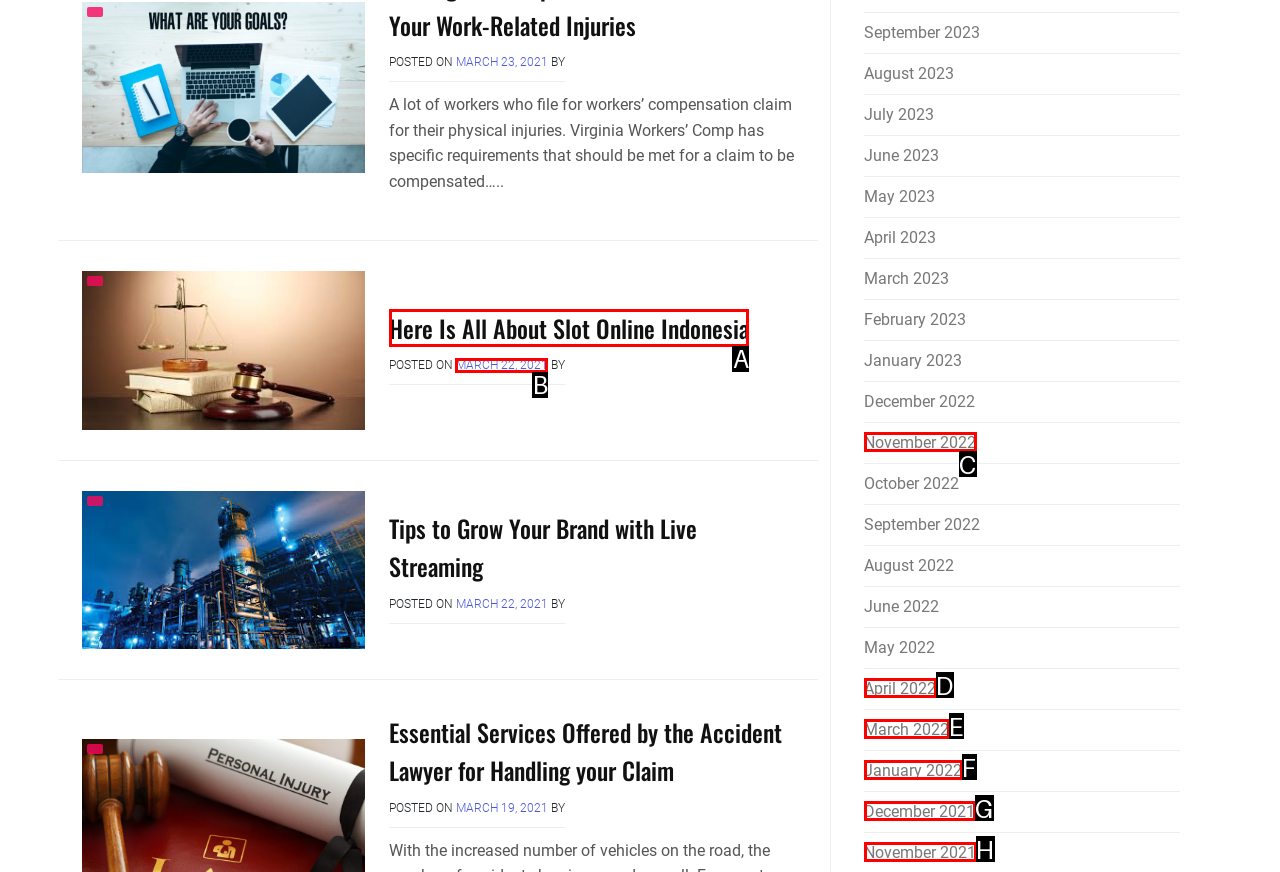Identify the correct option to click in order to complete this task: Click on the 'Here Is All About Slot Online Indonesia' link
Answer with the letter of the chosen option directly.

A